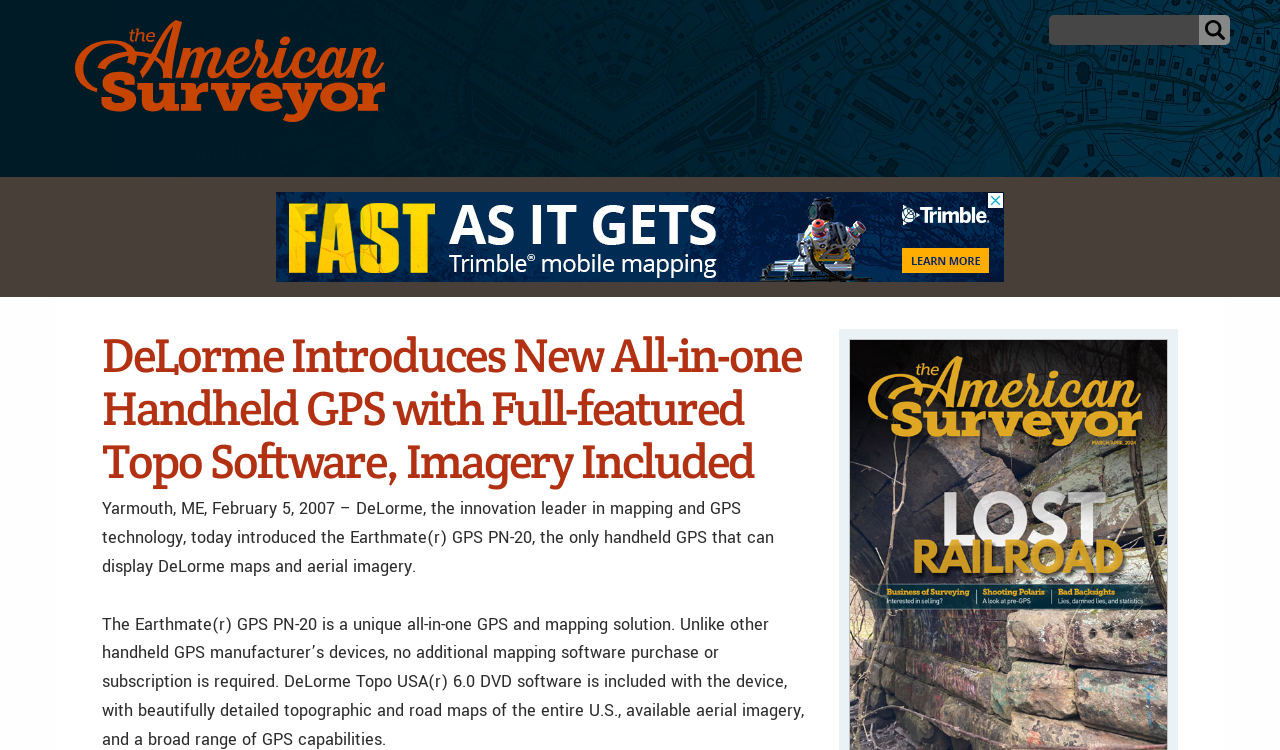Find the bounding box coordinates of the clickable region needed to perform the following instruction: "Subscribe to the newsletter". The coordinates should be provided as four float numbers between 0 and 1, i.e., [left, top, right, bottom].

[0.731, 0.181, 0.891, 0.238]